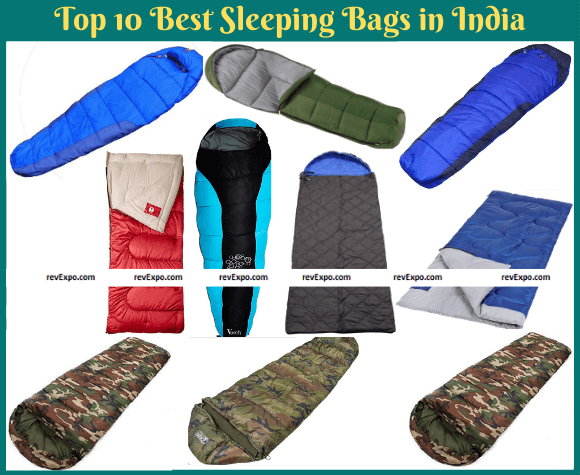Offer a detailed narrative of the image.

The image showcases a vibrant collage of the top 10 sleeping bags available in India, highlighting a variety of styles and designs suitable for outdoor adventures like camping and hiking. Featured prominently are several sleeping bags in distinctive colors and patterns, including blue, green, red, and camouflage, each designed for comfort and insulation. The layout emphasizes the diversity in design, from rectangular to mummy-shaped bags, catering to different preferences and usage scenarios. This collection reflects the essential gear needed for a restful night in the great outdoors, underscoring the importance of choosing the right sleeping bag for warmth and support during outdoor escapades.